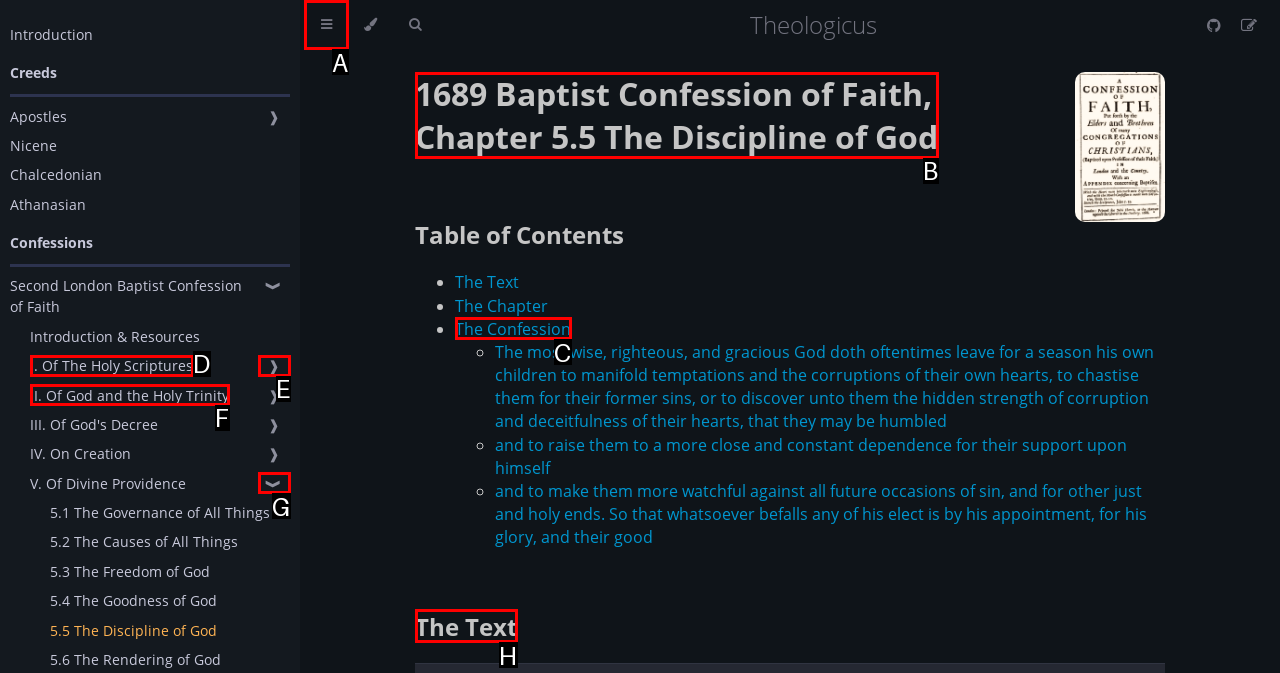Identify the correct UI element to click on to achieve the following task: Toggle the table of contents Respond with the corresponding letter from the given choices.

A